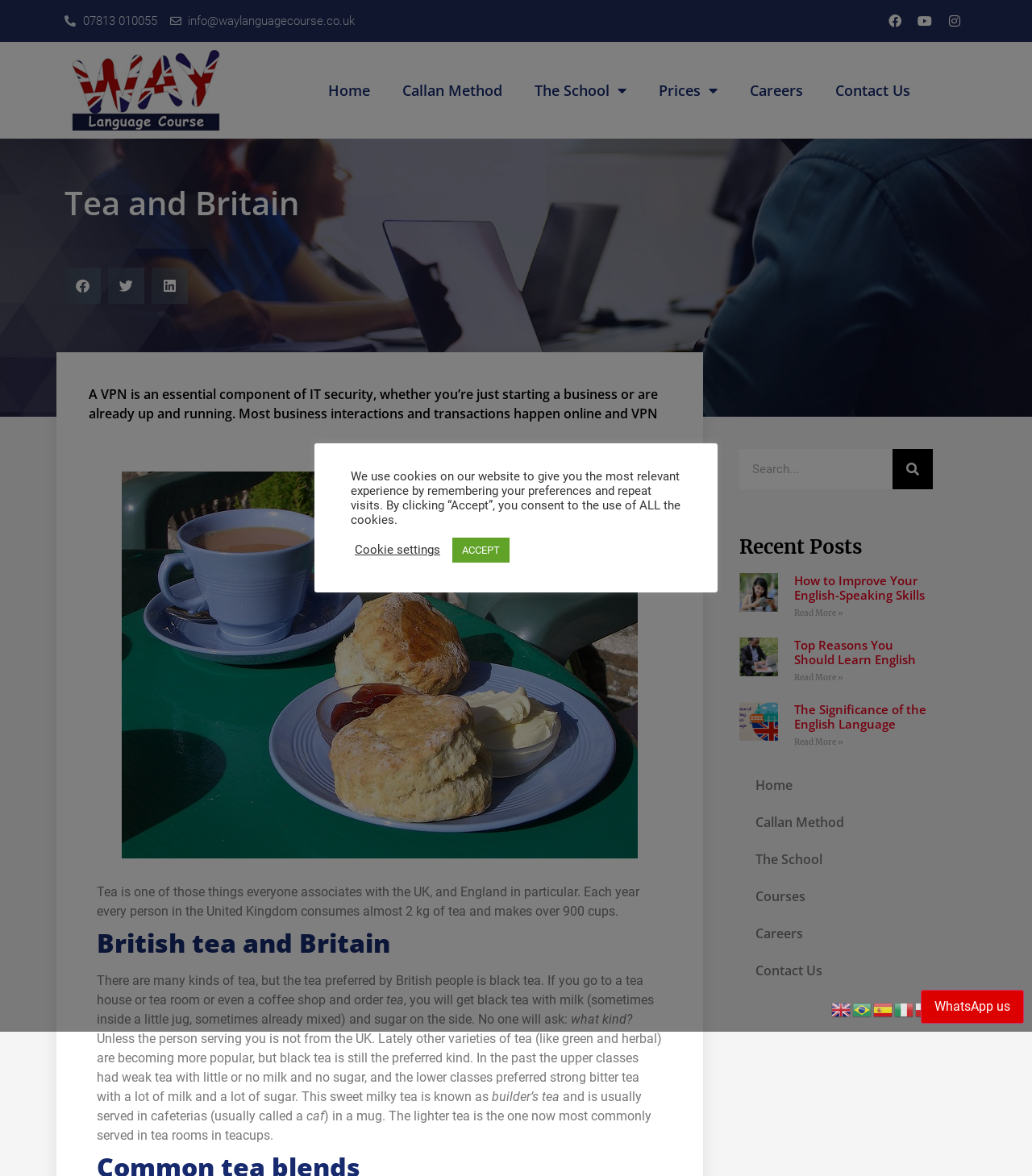Please find the bounding box coordinates of the element that you should click to achieve the following instruction: "Search for something". The coordinates should be presented as four float numbers between 0 and 1: [left, top, right, bottom].

[0.716, 0.382, 0.904, 0.416]